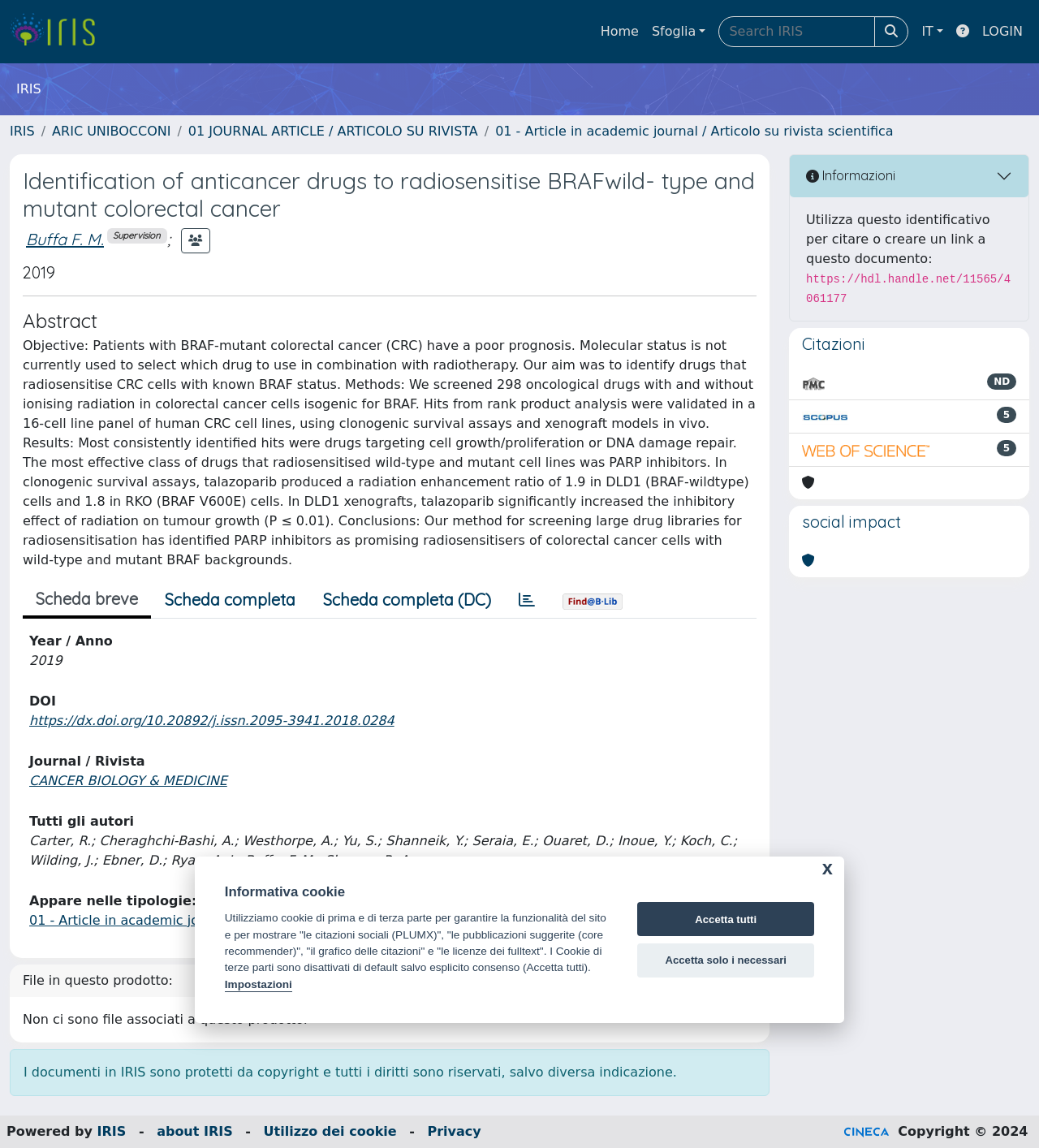Determine the bounding box coordinates for the area that needs to be clicked to fulfill this task: "go to homepage". The coordinates must be given as four float numbers between 0 and 1, i.e., [left, top, right, bottom].

[0.572, 0.013, 0.621, 0.042]